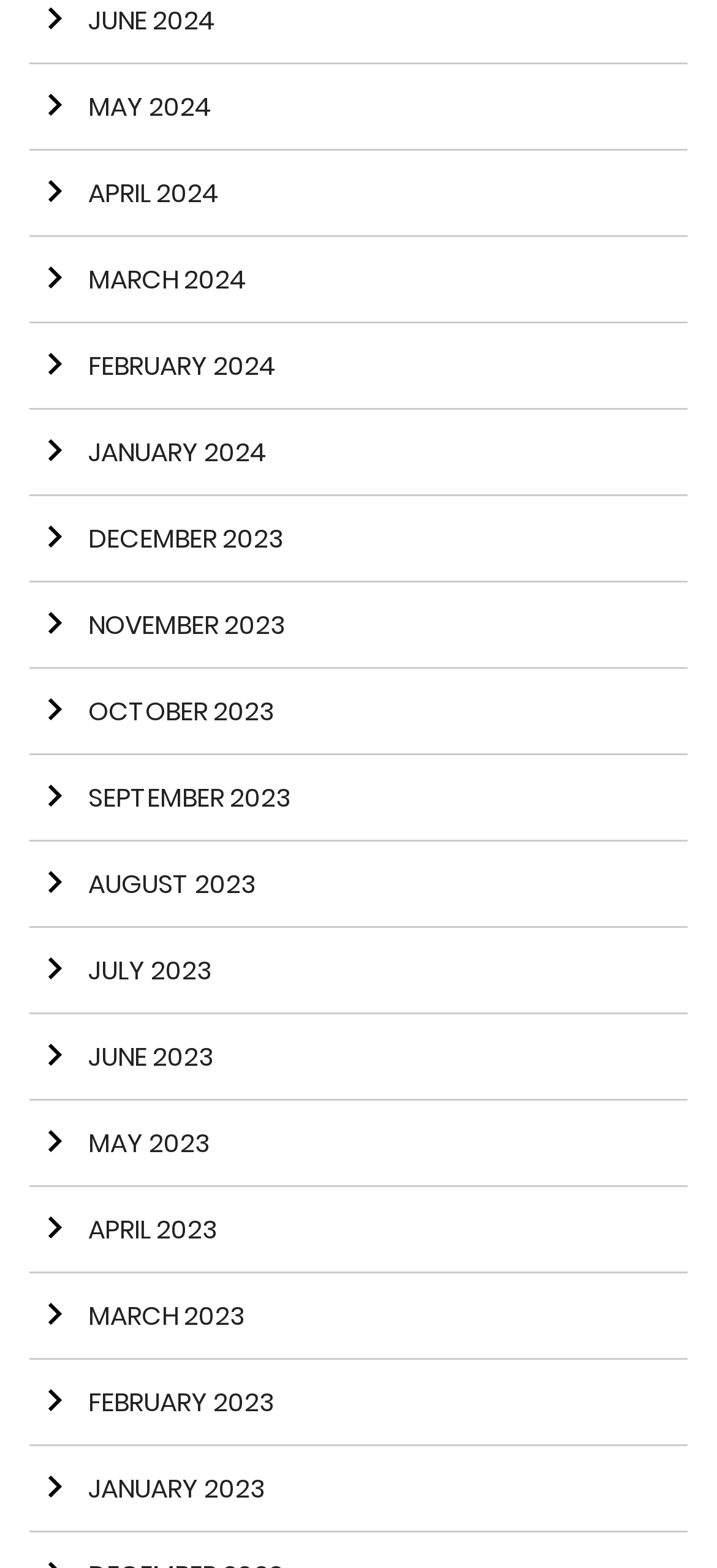Pinpoint the bounding box coordinates of the clickable element to carry out the following instruction: "View JANUARY 2024."

[0.041, 0.262, 0.959, 0.317]